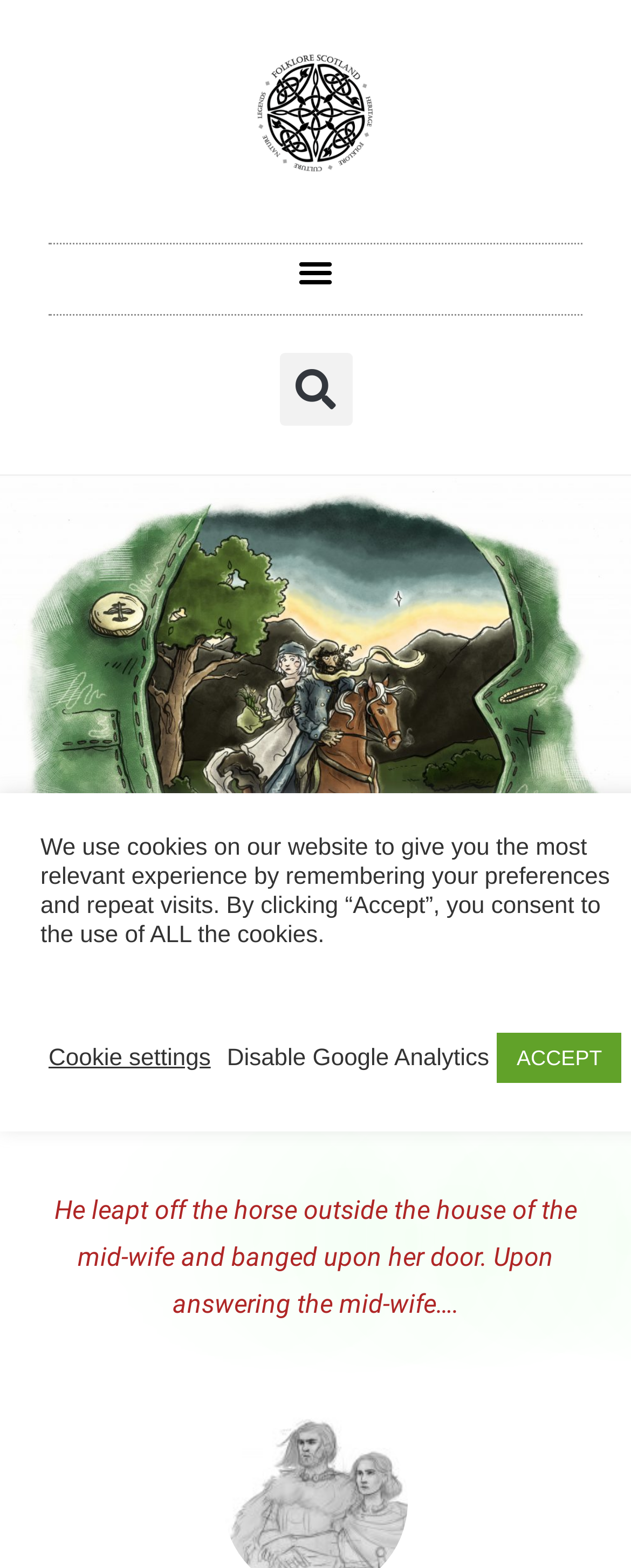Bounding box coordinates should be in the format (top-left x, top-left y, bottom-right x, bottom-right y) and all values should be floating point numbers between 0 and 1. Determine the bounding box coordinate for the UI element described as: ACCEPT

[0.788, 0.659, 0.985, 0.691]